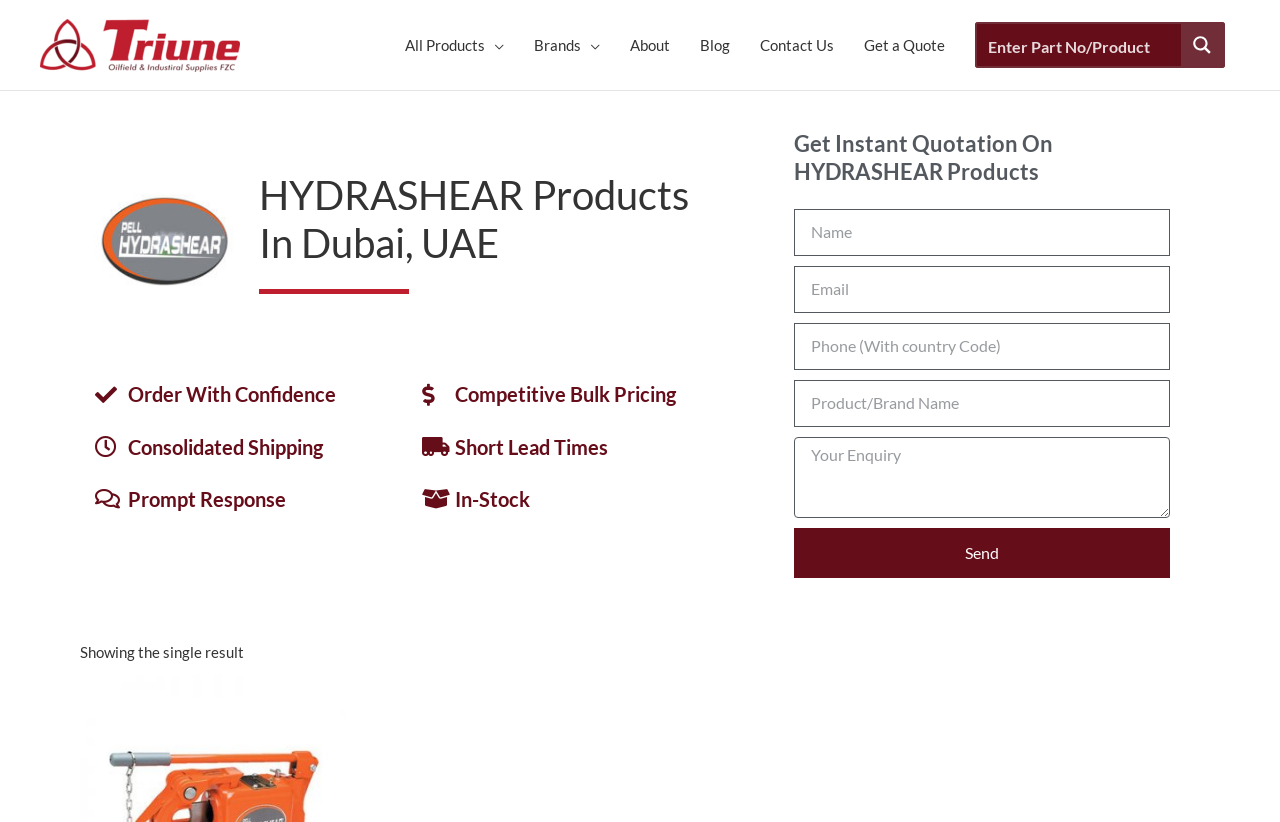Please mark the clickable region by giving the bounding box coordinates needed to complete this instruction: "View Recent Posts".

None